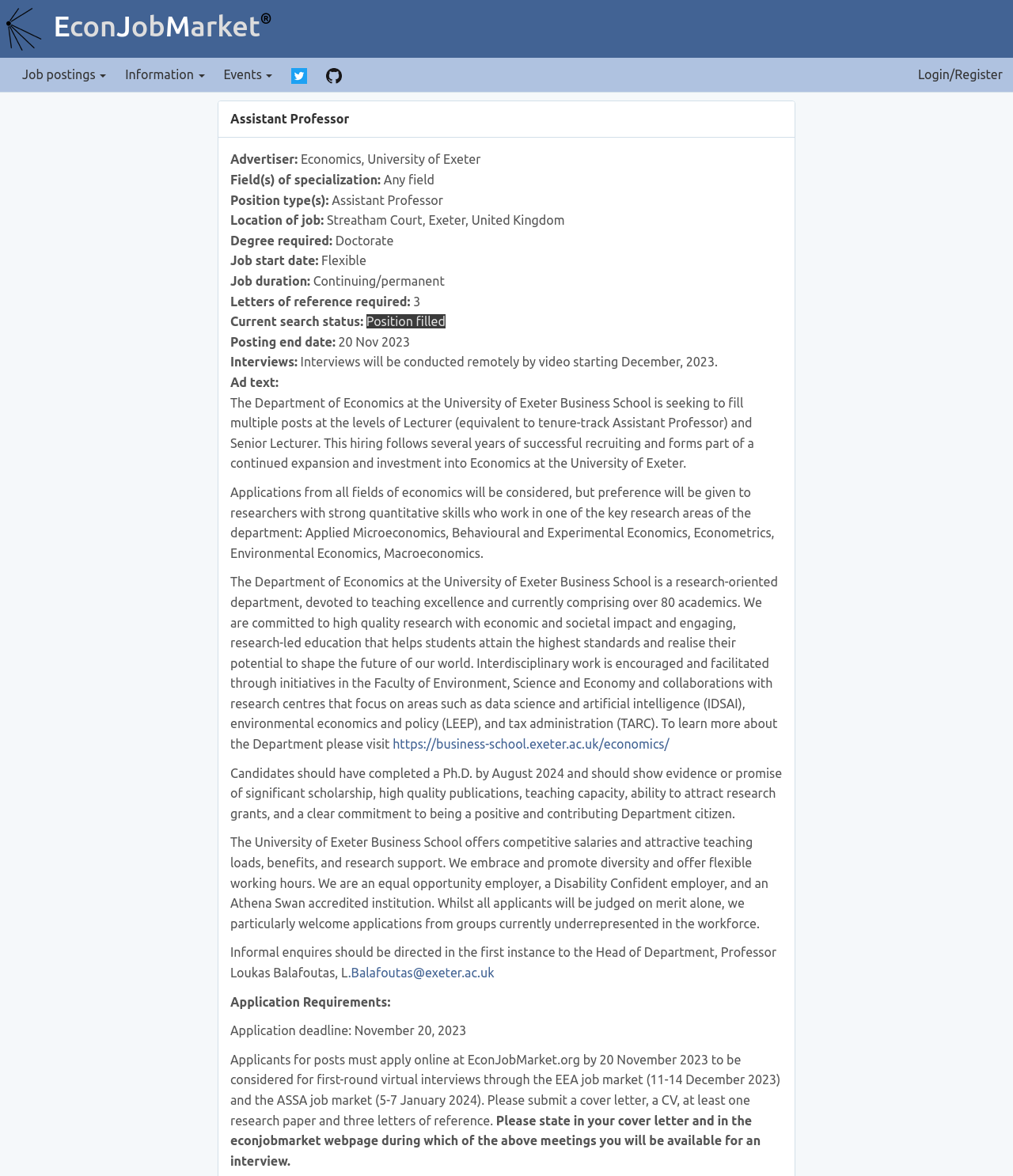Please specify the bounding box coordinates of the clickable region to carry out the following instruction: "Send an email to the Head of Department". The coordinates should be four float numbers between 0 and 1, in the format [left, top, right, bottom].

[0.343, 0.821, 0.488, 0.833]